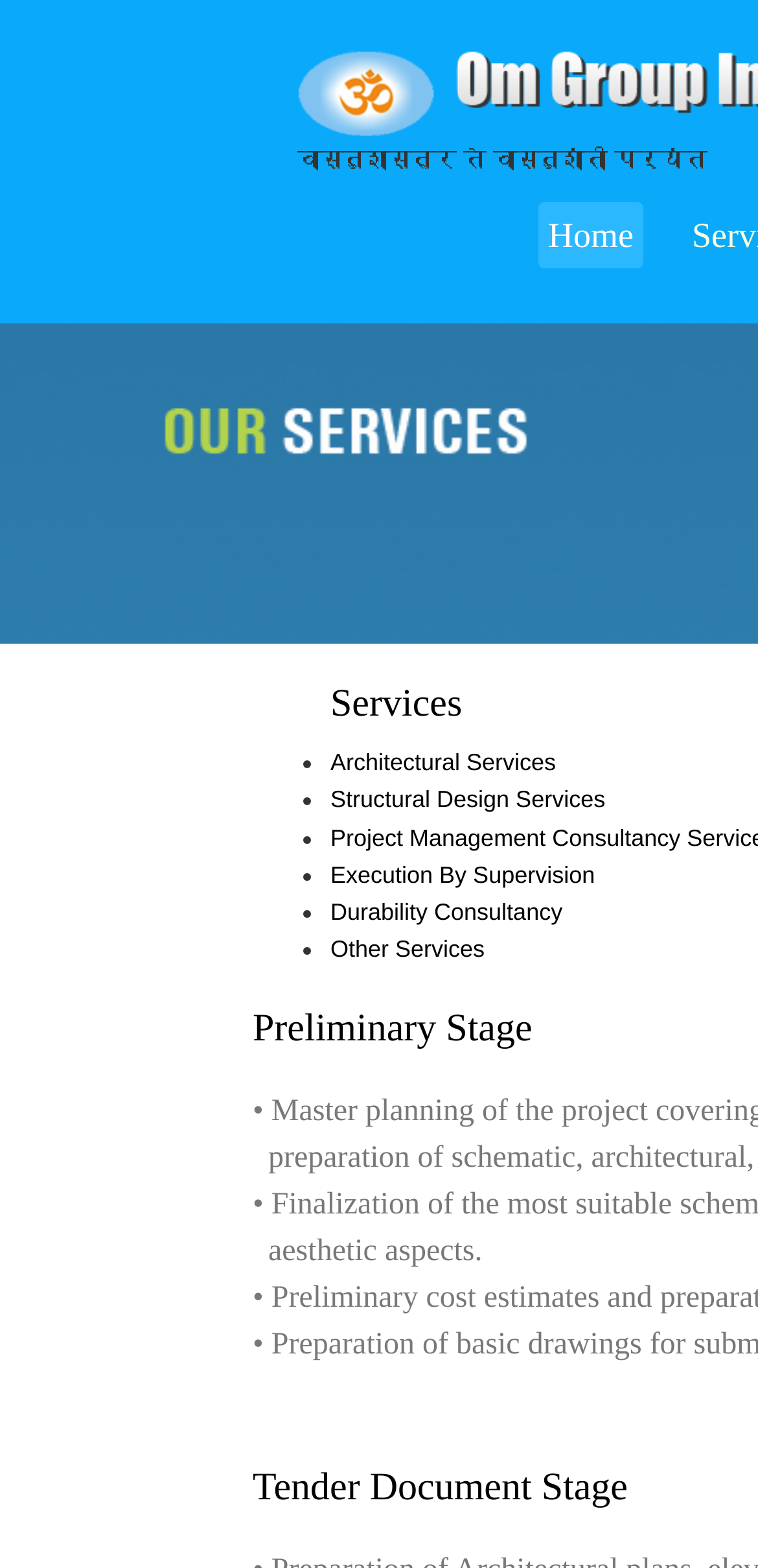Detail the various sections and features present on the webpage.

The webpage is about the services offered by Om Group India. At the top, there is a navigation link to the "Home" page. Below the navigation link, there is a list of services offered by the company, marked by bullet points. The services listed include "Architectural Services", "Structural Design Services", "Execution By Supervision", "Durability Consultancy", and "Other Services". Each service is a clickable link. 

To the right of the "Other Services" link, there is a brief description of the company's focus, mentioning "aesthetic aspects".